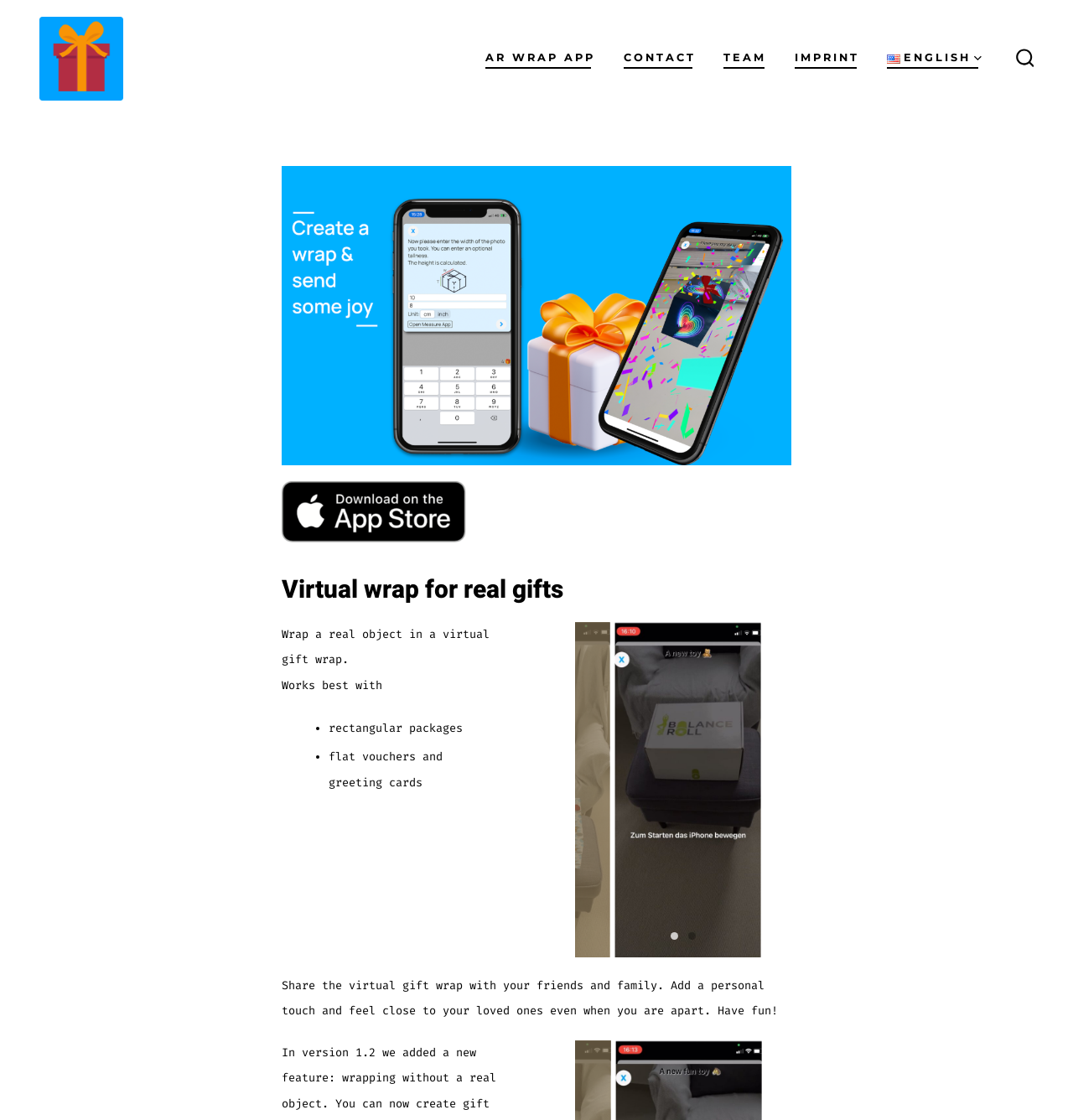Please identify the bounding box coordinates of the element on the webpage that should be clicked to follow this instruction: "Visit AR Wrap homepage". The bounding box coordinates should be given as four float numbers between 0 and 1, formatted as [left, top, right, bottom].

[0.036, 0.015, 0.114, 0.09]